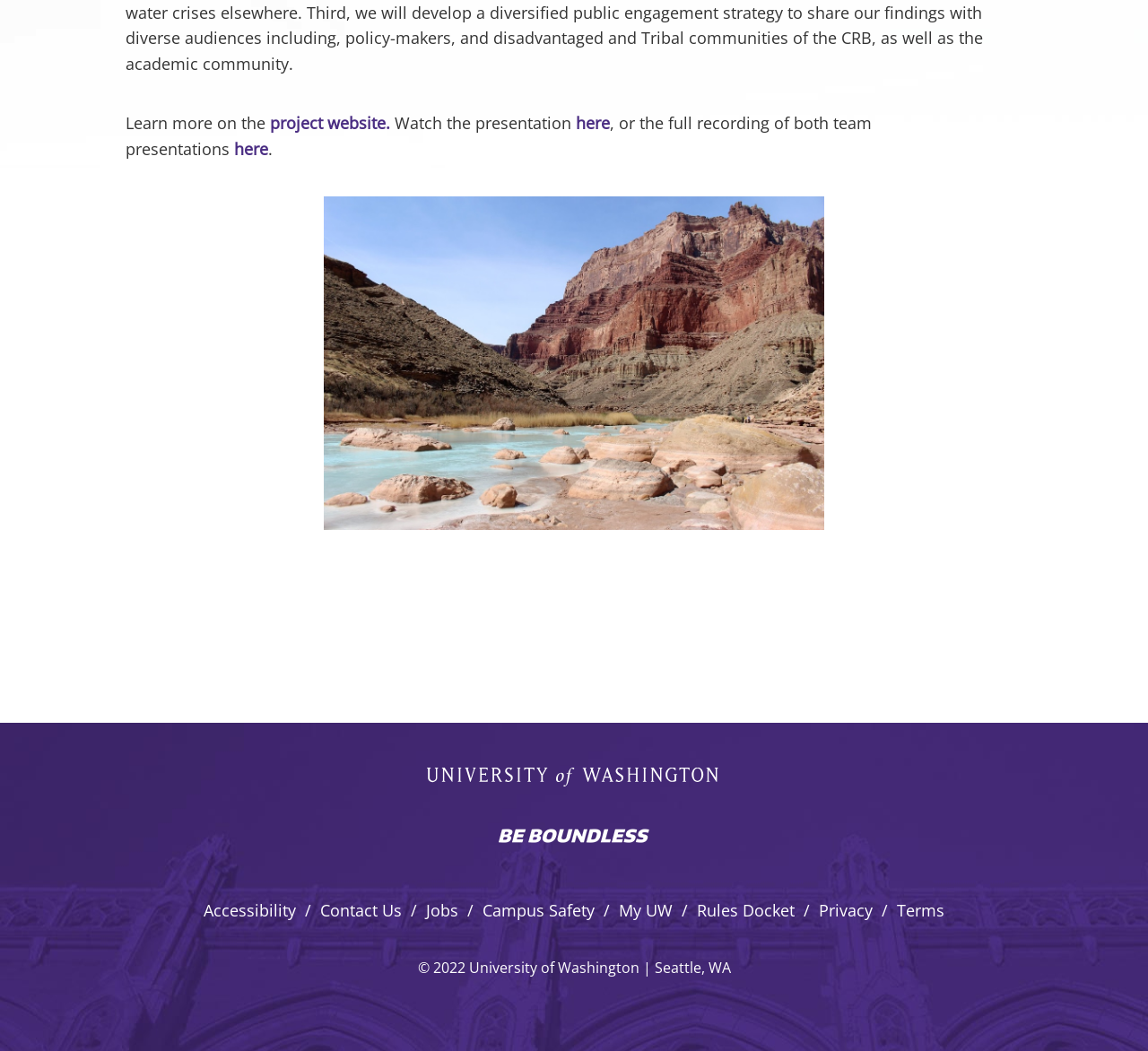What is the name of the university mentioned?
Look at the image and respond with a one-word or short-phrase answer.

University of Washington